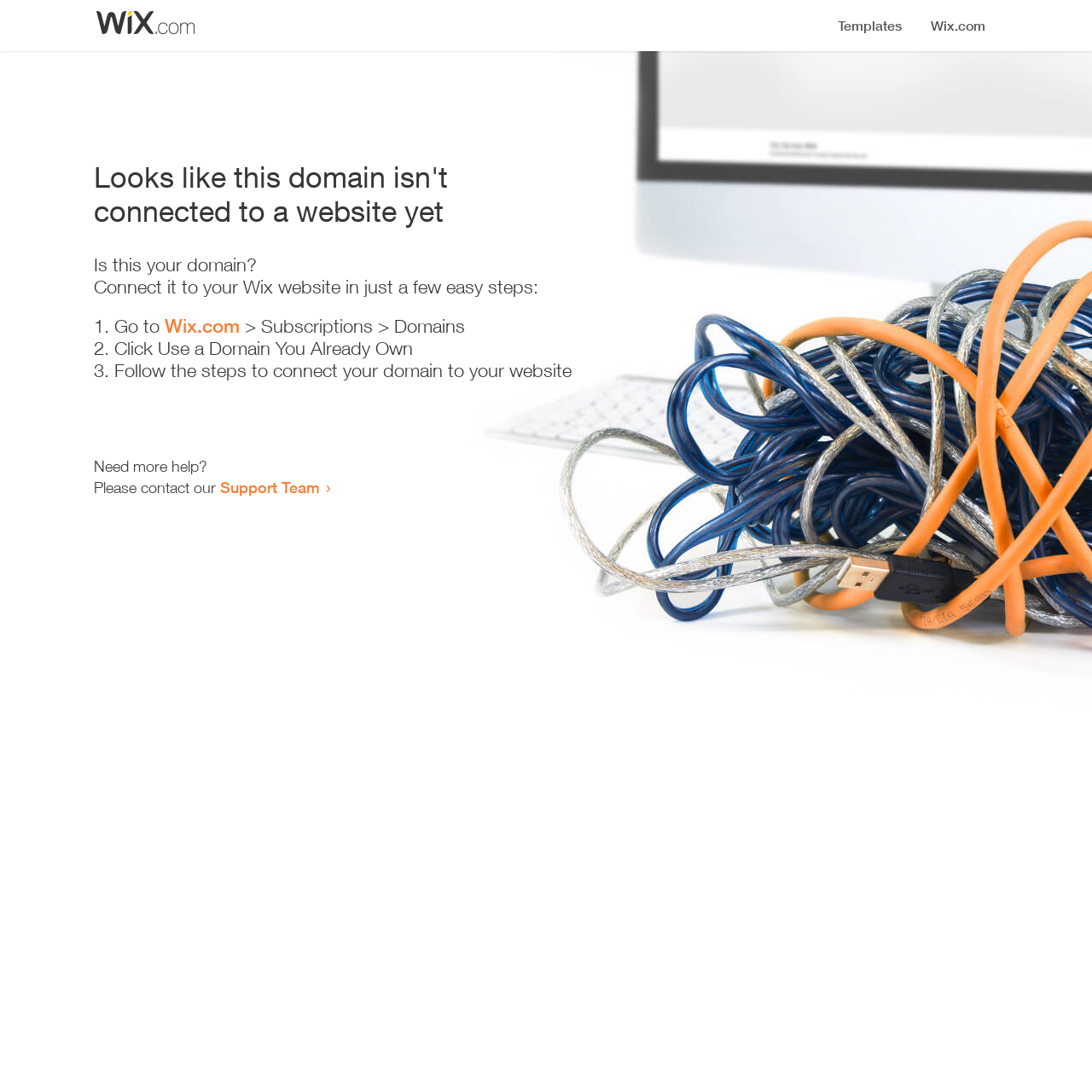Respond to the question below with a single word or phrase:
How many steps are required to connect the domain?

3